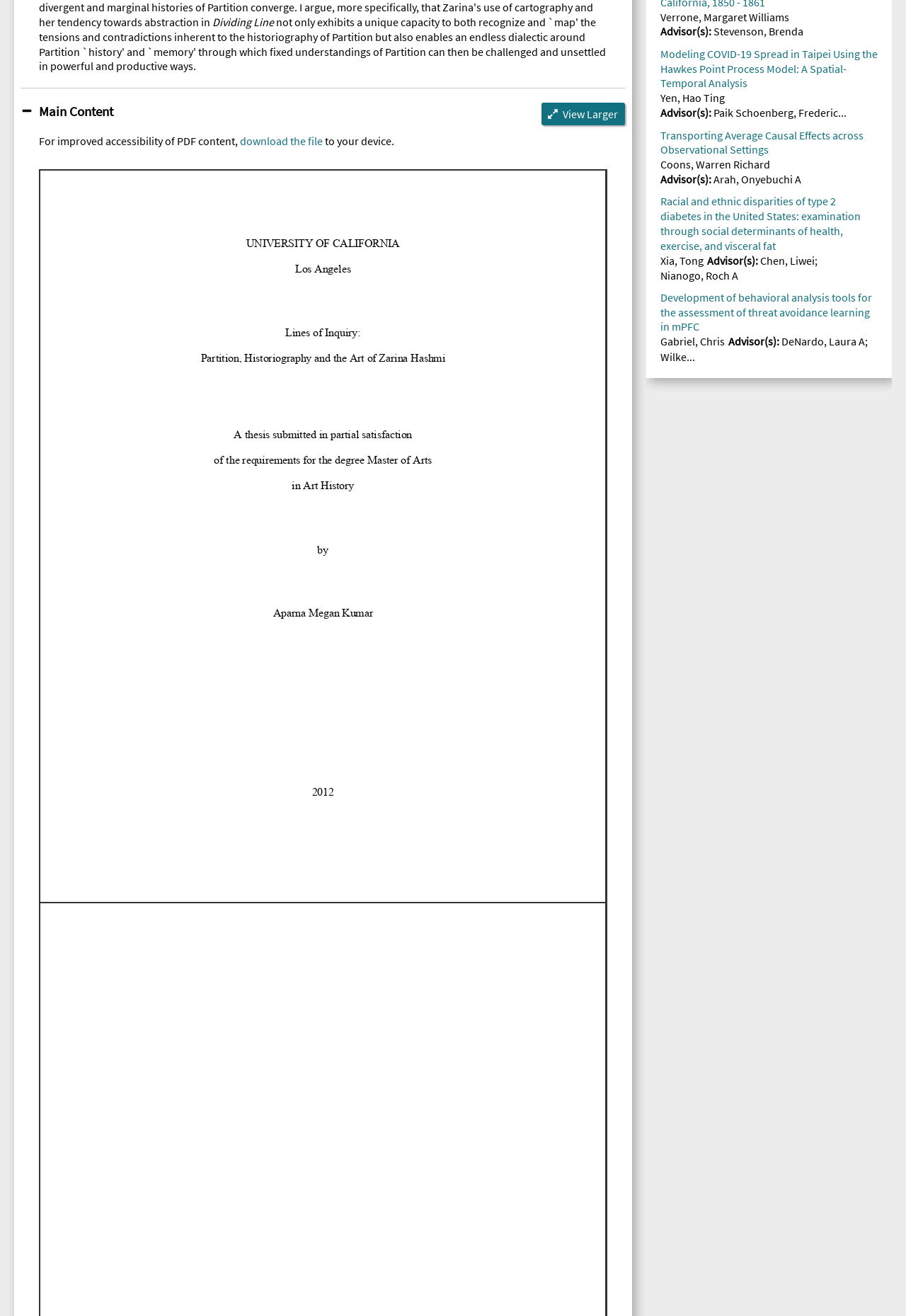Identify the bounding box coordinates for the UI element described as follows: "How To Pronounce Why?". Ensure the coordinates are four float numbers between 0 and 1, formatted as [left, top, right, bottom].

None